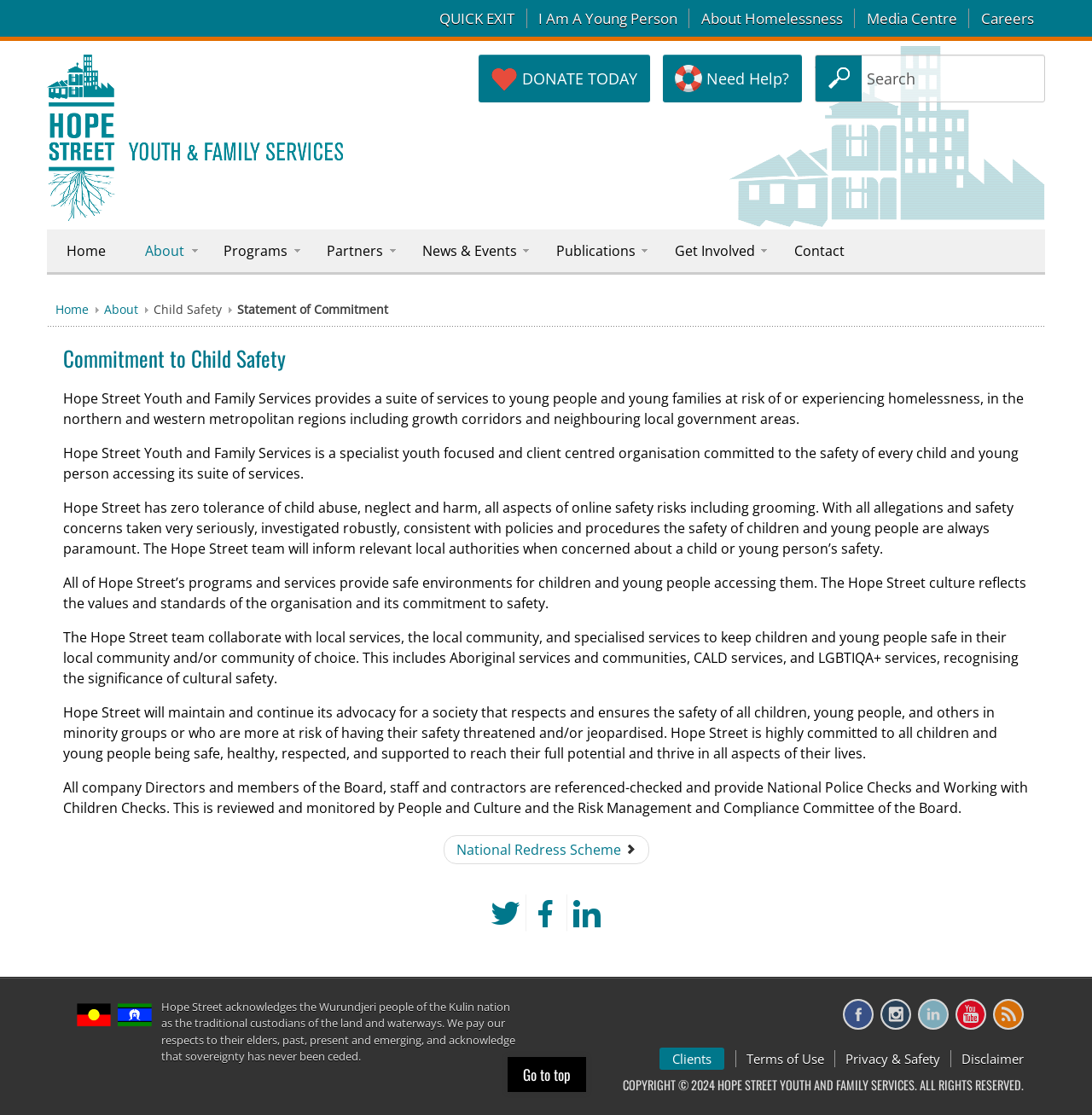Could you locate the bounding box coordinates for the section that should be clicked to accomplish this task: "Click on Media partners:".

None